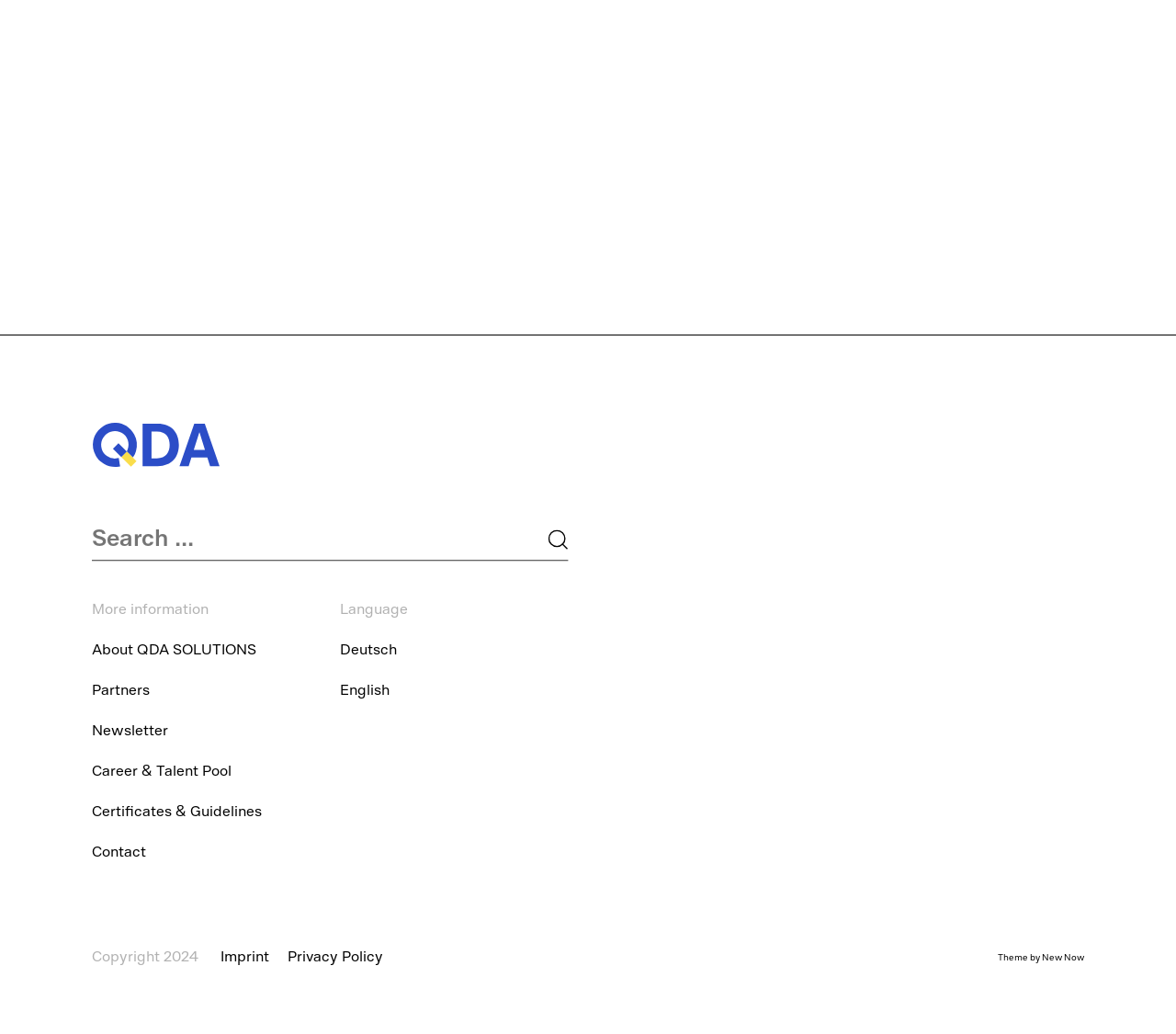Provide the bounding box coordinates of the HTML element this sentence describes: "name="s" placeholder="Search ..."". The bounding box coordinates consist of four float numbers between 0 and 1, i.e., [left, top, right, bottom].

[0.078, 0.499, 0.483, 0.543]